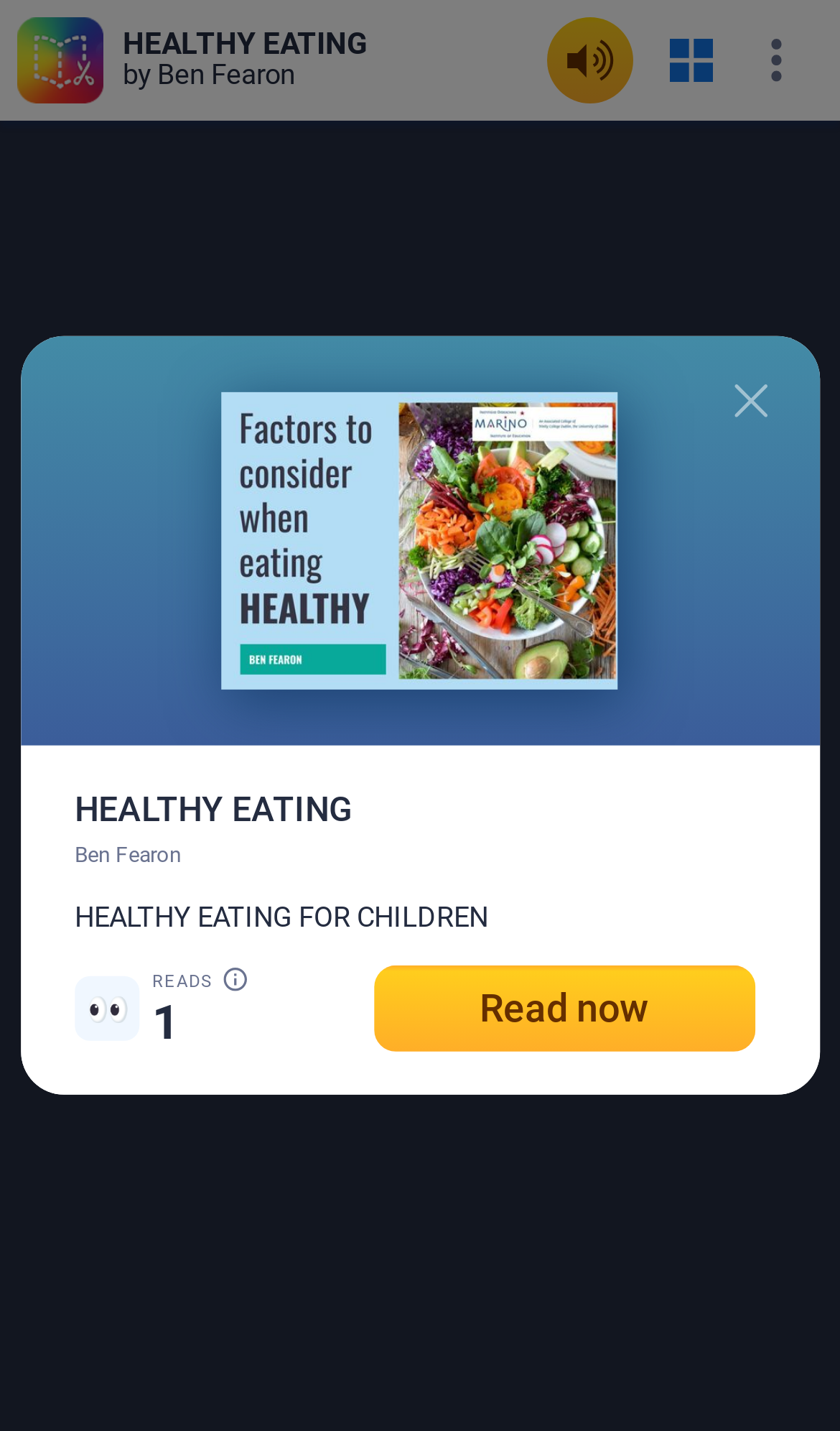Determine the bounding box coordinates of the clickable region to follow the instruction: "Go to previous page".

[0.026, 0.529, 0.072, 0.556]